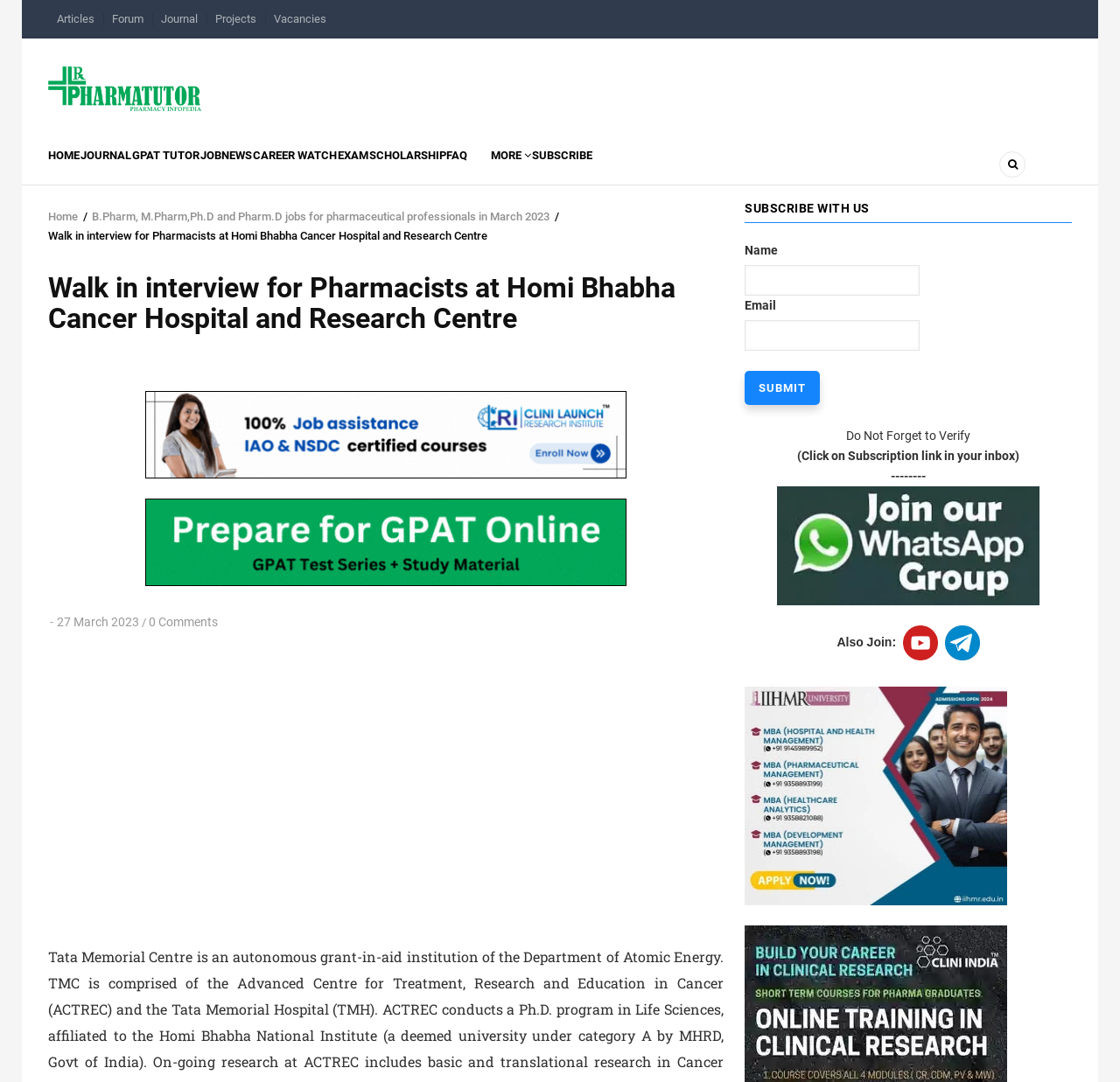Please find and generate the text of the main header of the webpage.

Walk in interview for Pharmacists at Homi Bhabha Cancer Hospital and Research Centre